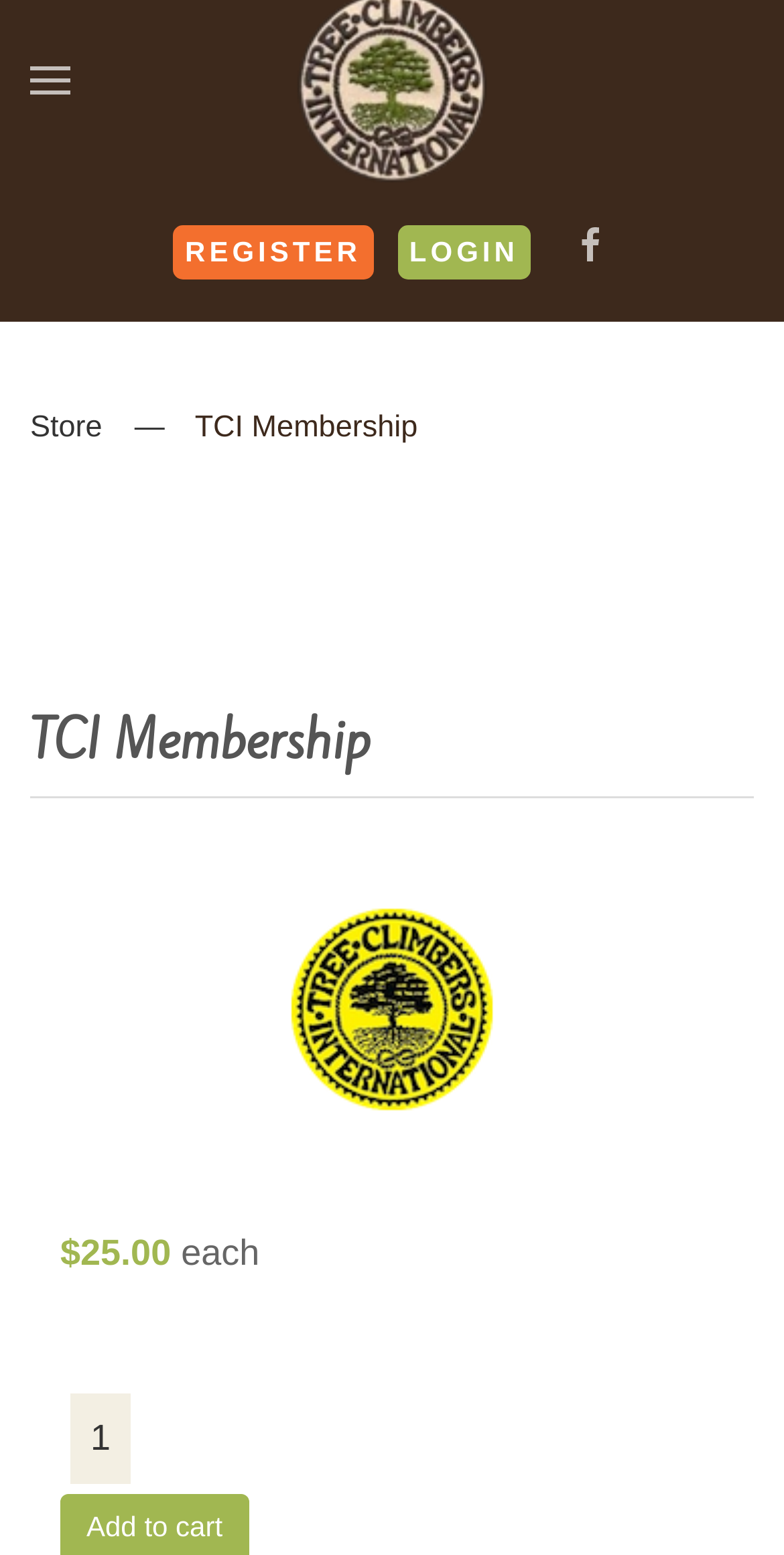How many links are there in the top navigation menu?
Refer to the image and provide a concise answer in one word or phrase.

4